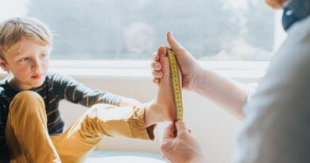Why is proper fit important for children's sneakers?
Give a comprehensive and detailed explanation for the question.

The scene emphasizes the significance of choosing ideal sneakers for children, highlighting how proper fit can promote healthy foot development, which is a crucial aspect of a child's overall health and well-being.